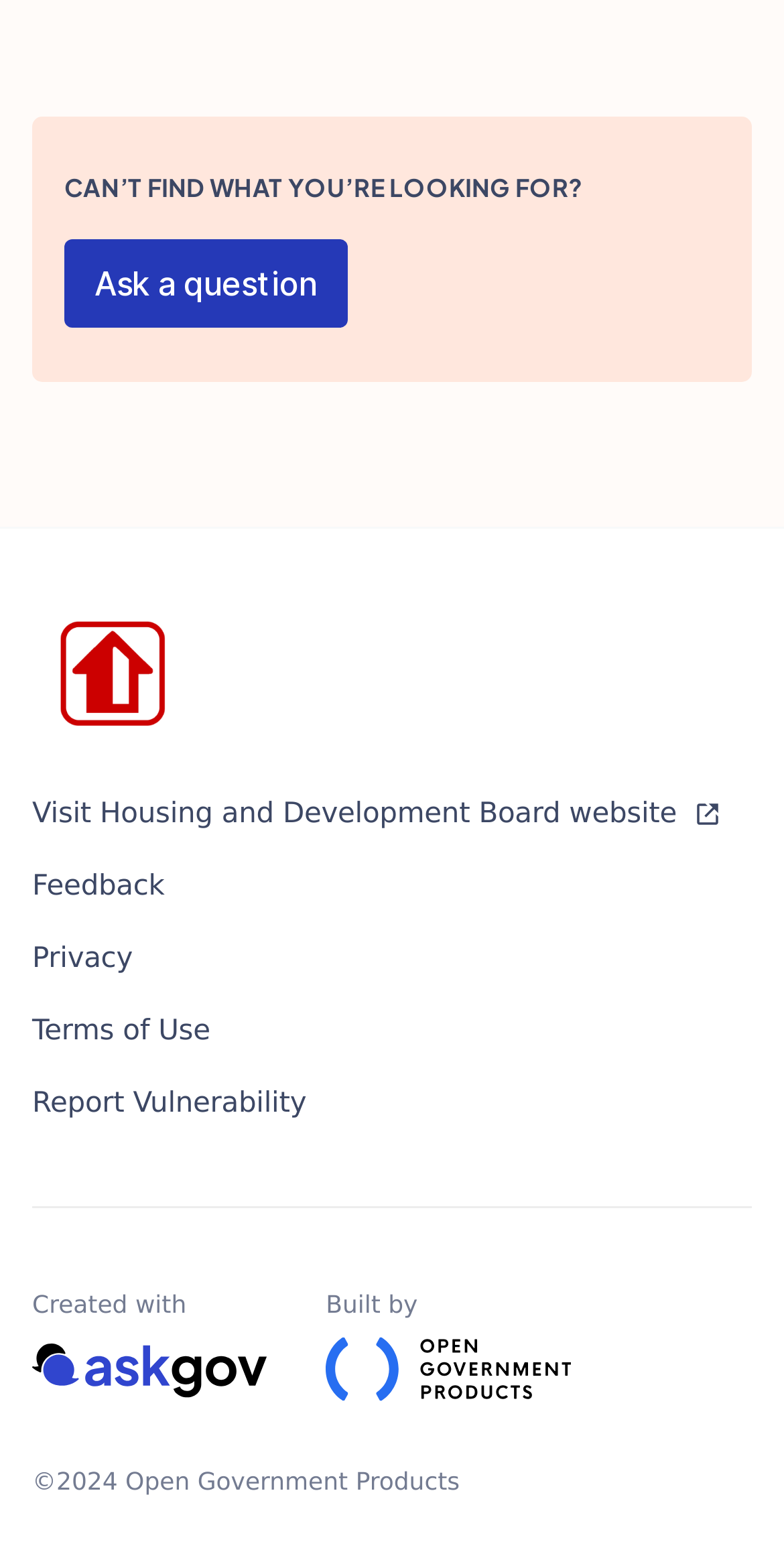Based on the image, provide a detailed and complete answer to the question: 
What is the copyright year displayed on the webpage?

I found a StaticText element with the ID 52, which has the text '2024'. This element is located near the copyright symbol, indicating that 2024 is the copyright year displayed on the webpage.